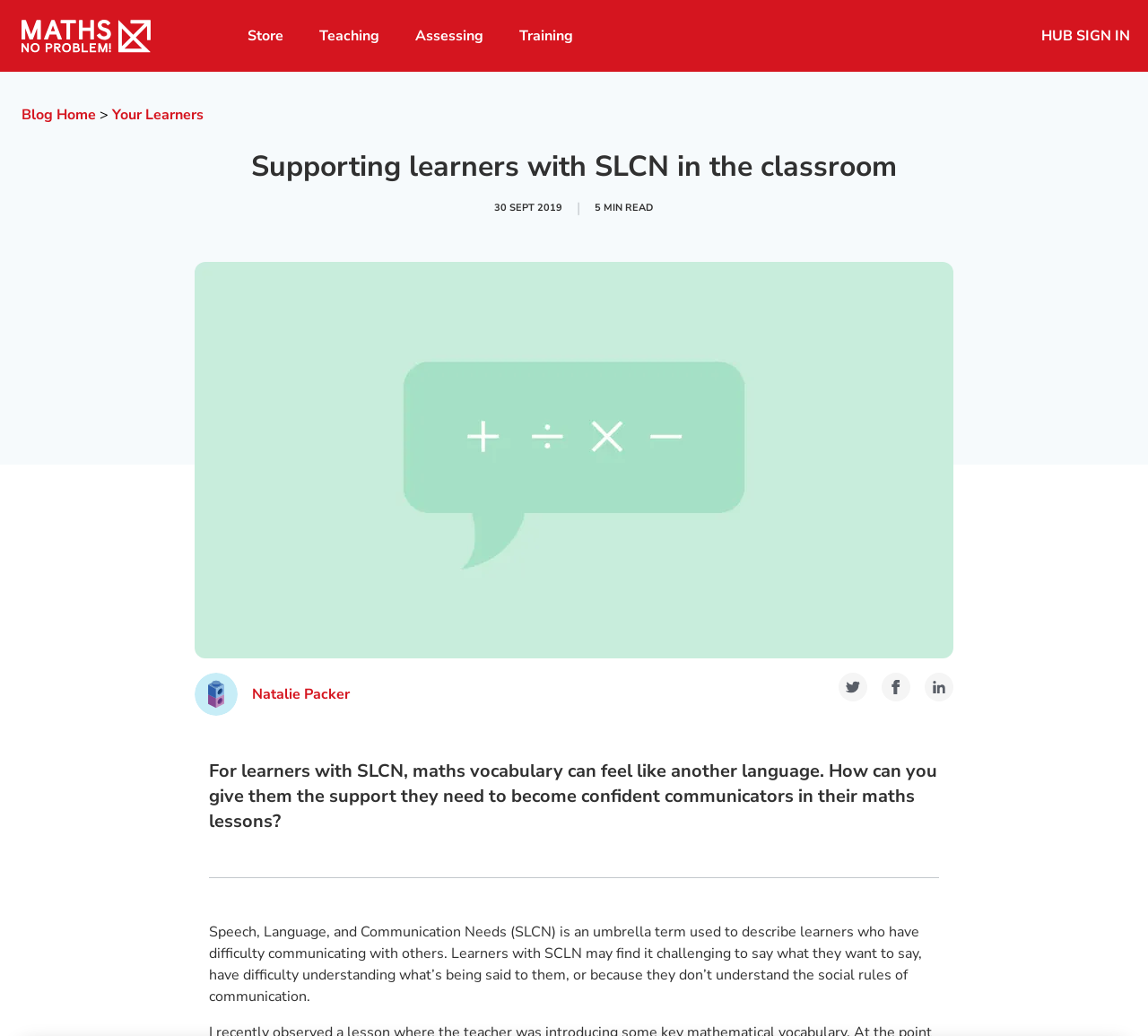What is the challenge faced by learners with SLCN in maths lessons?
Please provide a single word or phrase as the answer based on the screenshot.

Maths vocabulary